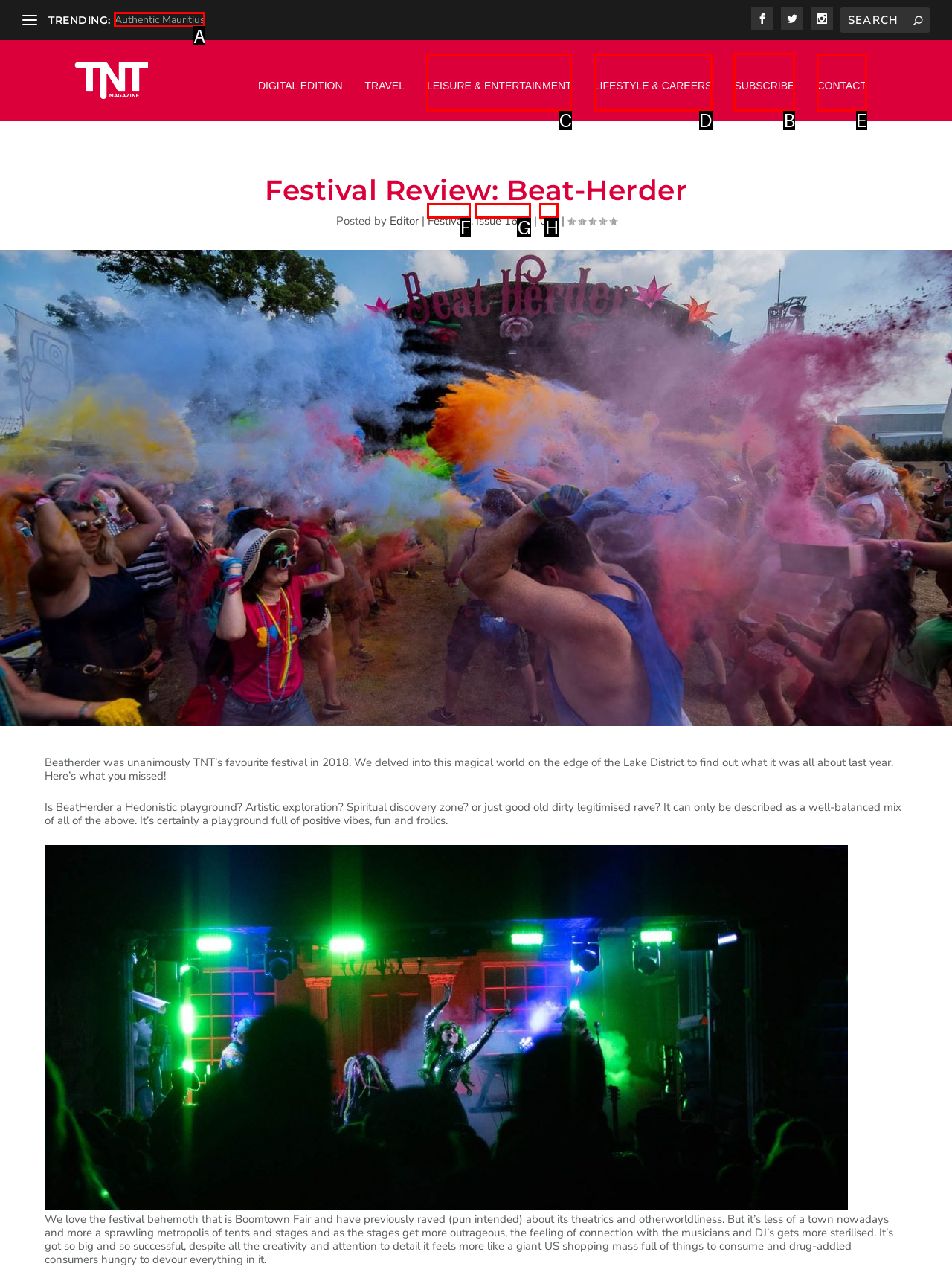Tell me which one HTML element I should click to complete the following task: Subscribe to the magazine Answer with the option's letter from the given choices directly.

B